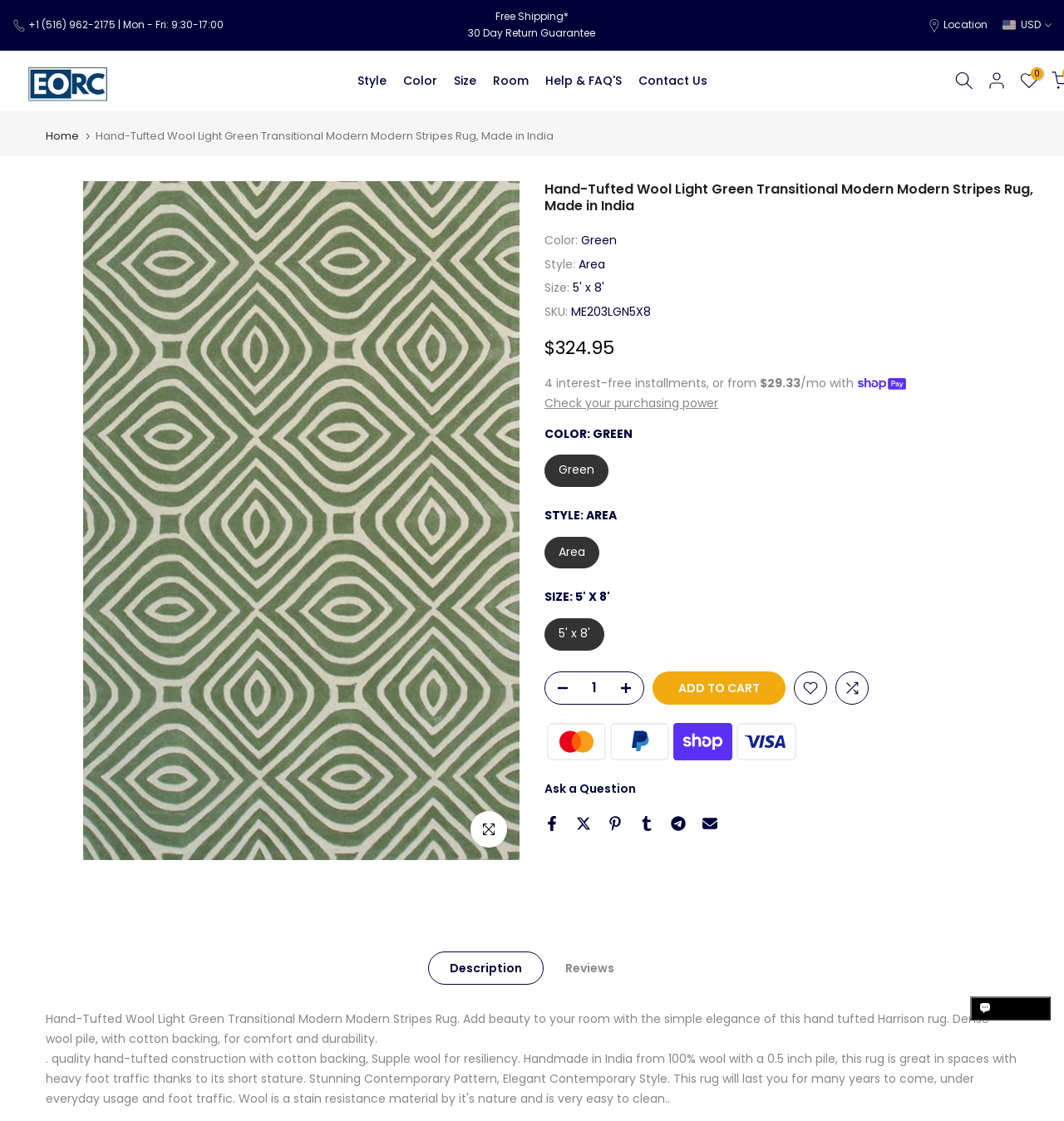What is the return policy for the rug?
Based on the visual, give a brief answer using one word or a short phrase.

30 Day Return Guarantee